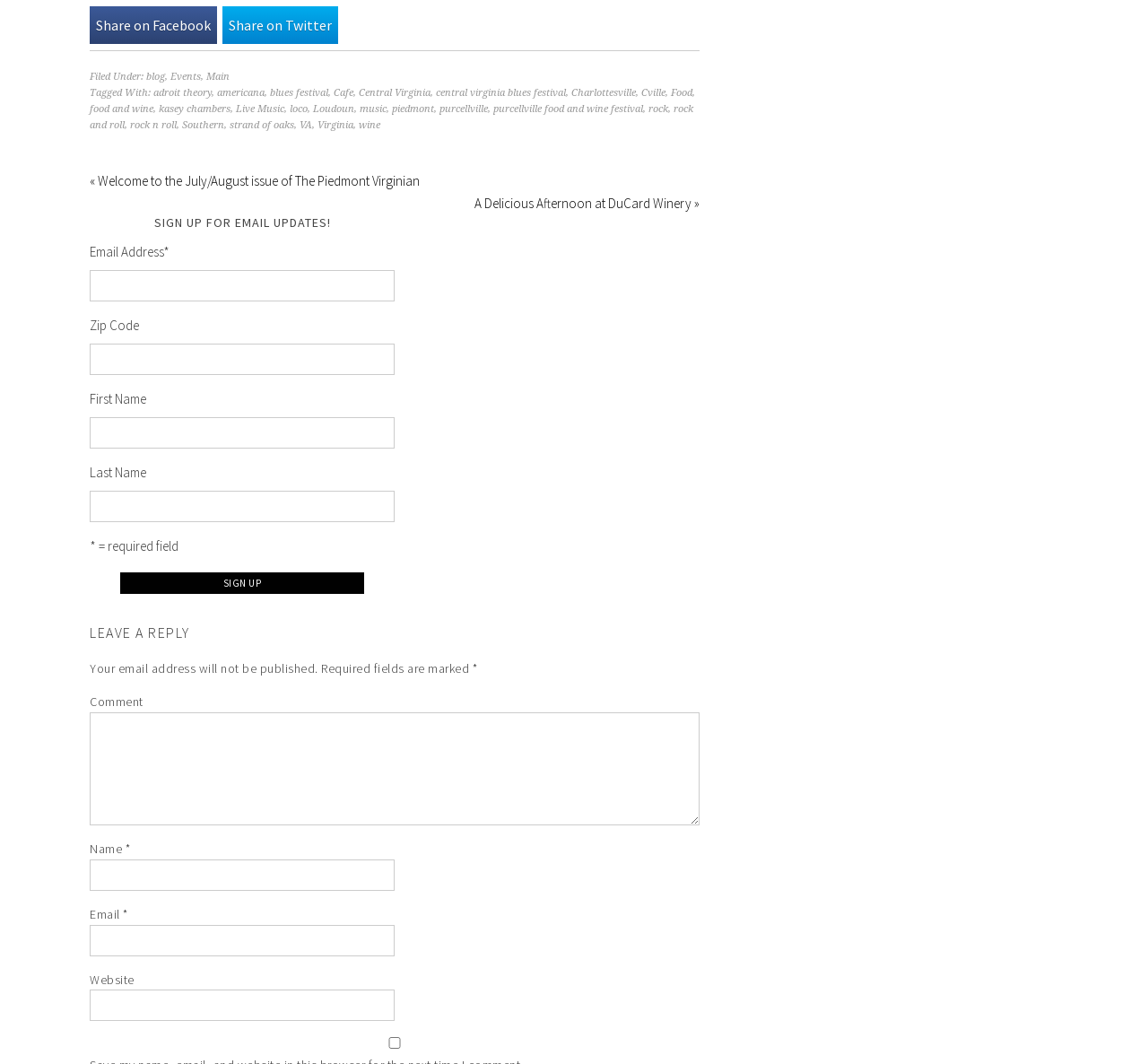Using the information in the image, give a comprehensive answer to the question: 
What is the function of the checkbox at the bottom of the webpage?

The checkbox is located at the bottom of the webpage and has a label 'Save my name, email, and website in this browser for the next time I comment.'. This suggests that the function of the checkbox is to save the user's information for future comments.